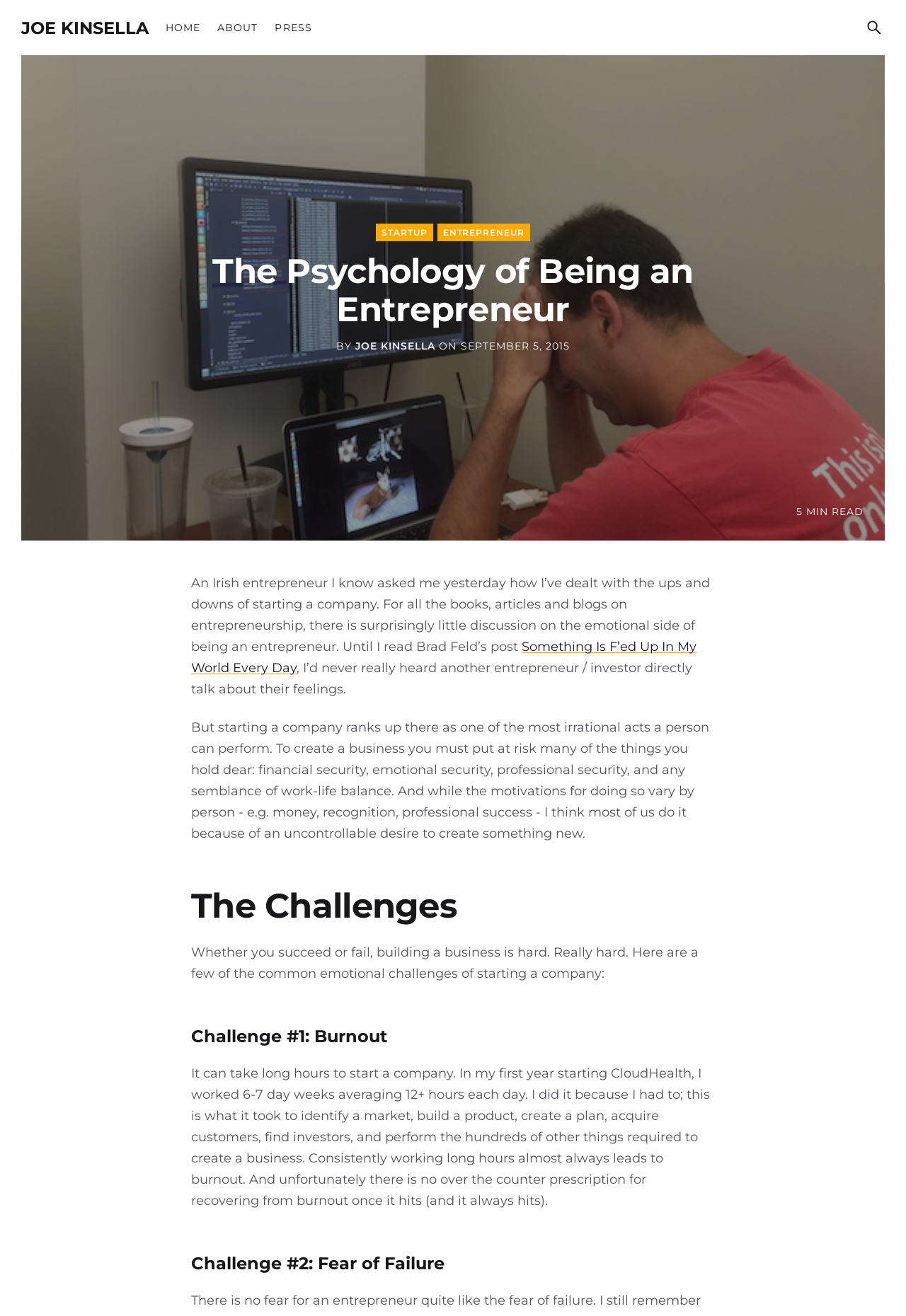Provide a short, one-word or phrase answer to the question below:
What is the date of this article?

September 5, 2015